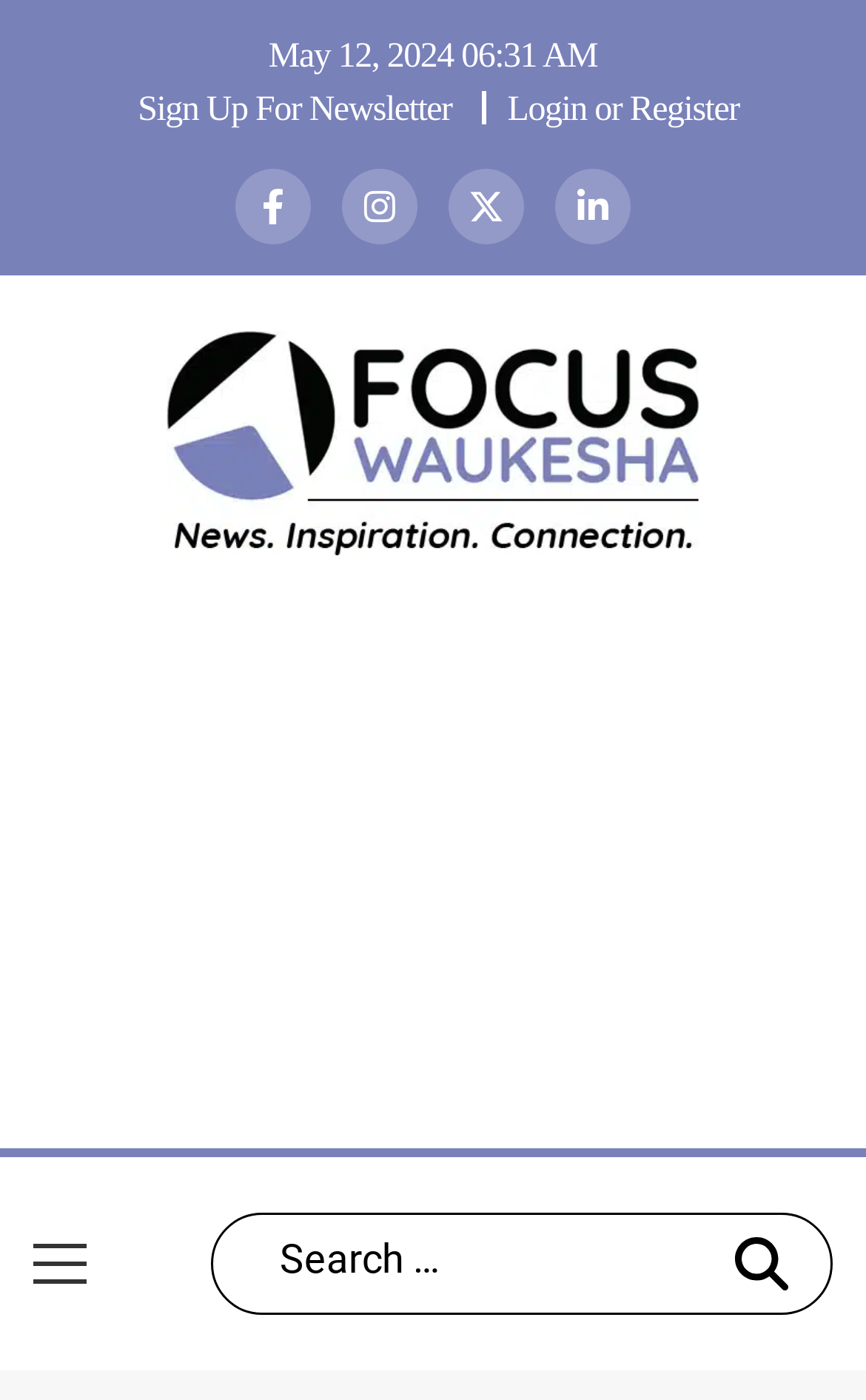What is the main heading displayed on the webpage? Please provide the text.

Kettle Moraine School District Loses Lawsuit, Ordered to Obtain Parental Permission for Students’ Social Gender Transition